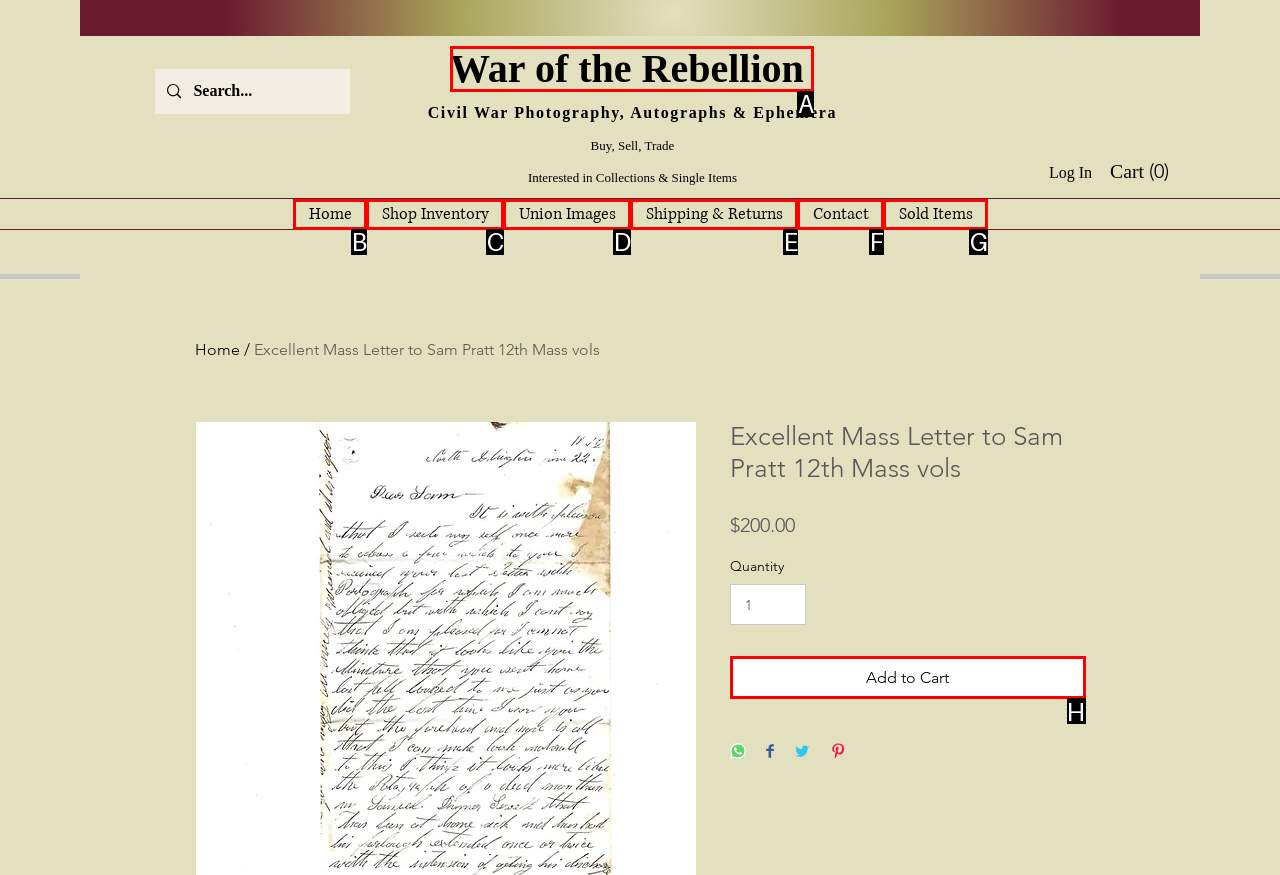Select the letter that corresponds to the UI element described as: Contact
Answer by providing the letter from the given choices.

F